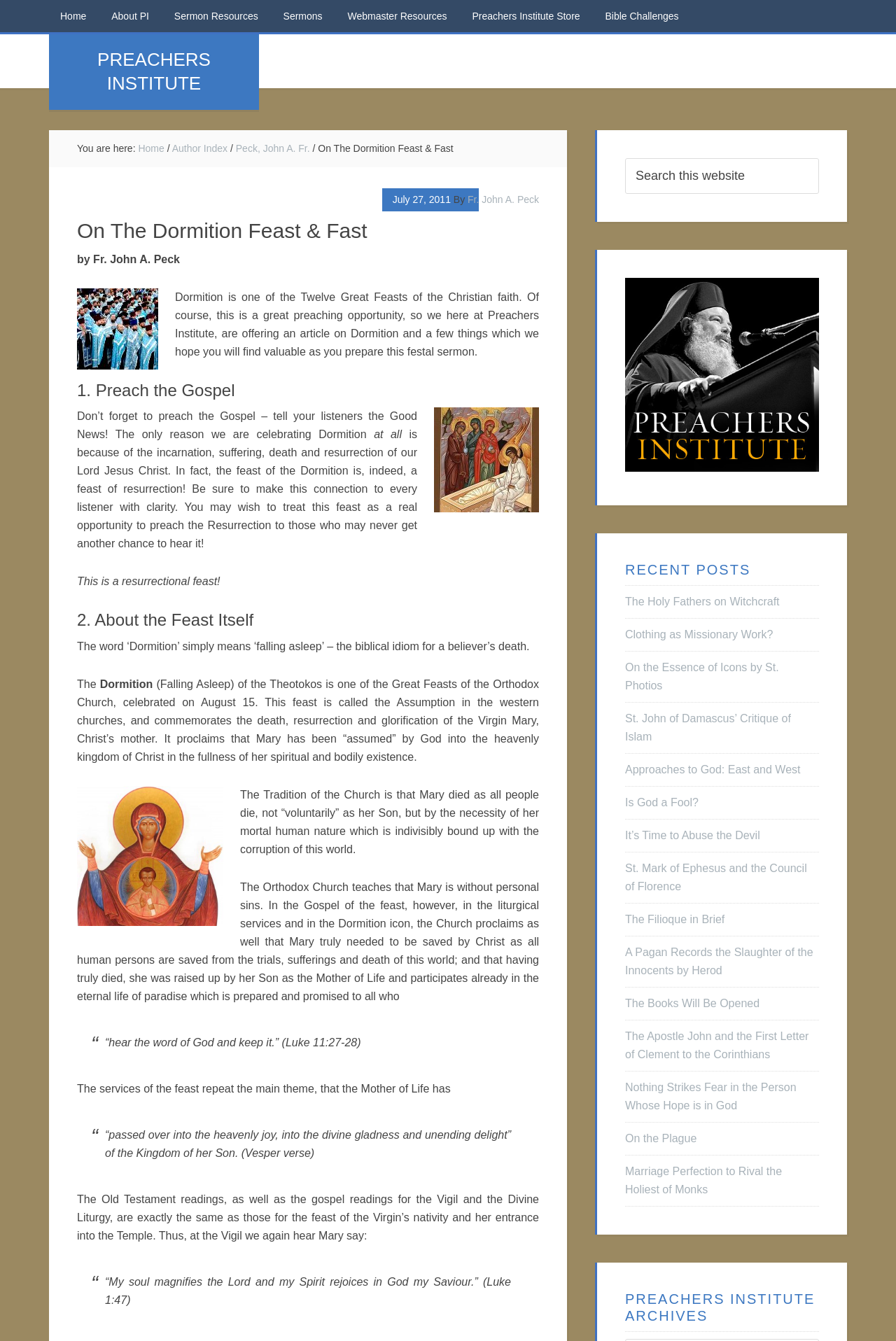From the details in the image, provide a thorough response to the question: What is the date of the article?

The date of the article is mentioned in the time element as 'July 27, 2011'.